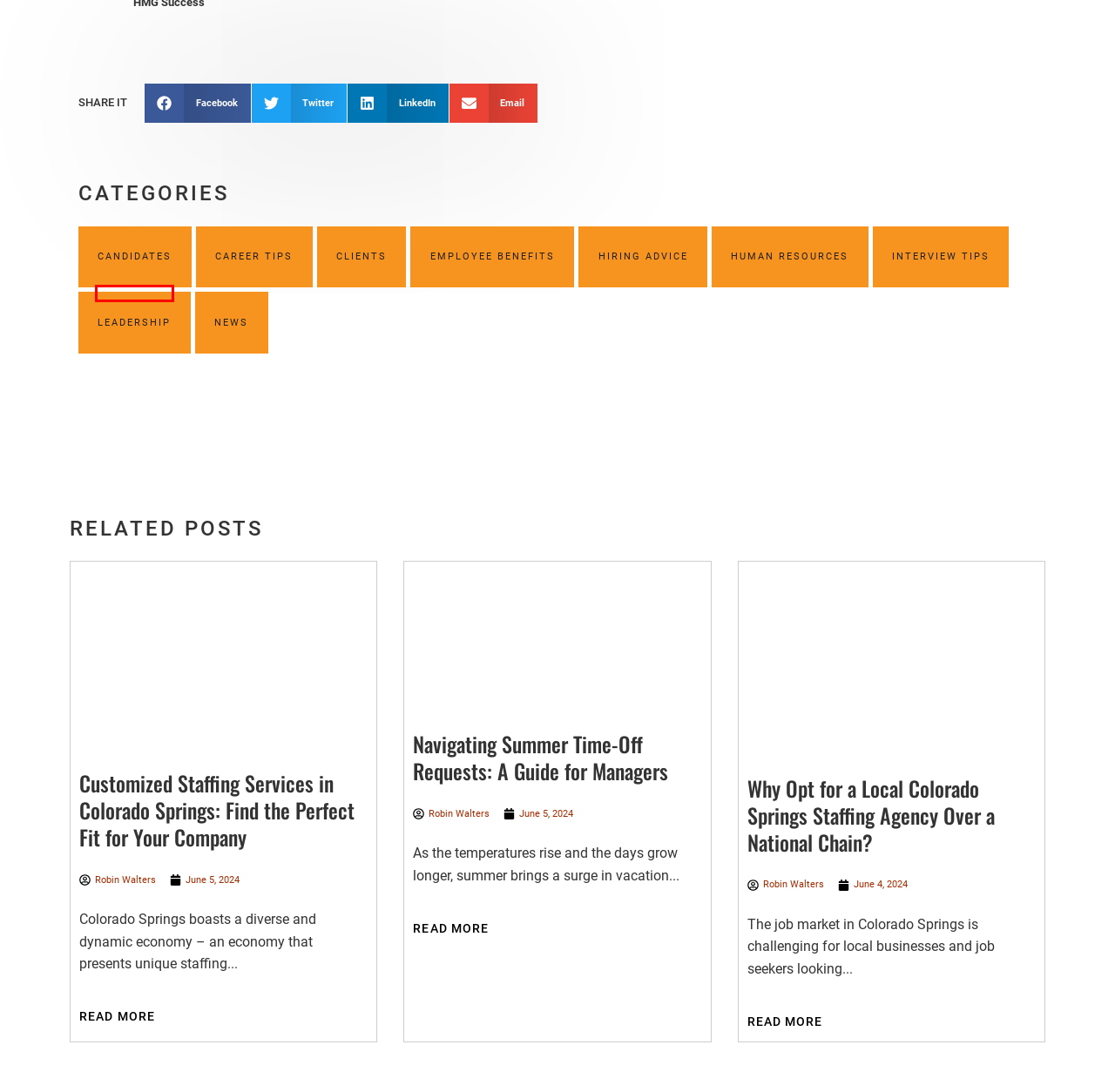You have a screenshot of a webpage, and a red bounding box highlights an element. Select the webpage description that best fits the new page after clicking the element within the bounding box. Options are:
A. Human Resources Archives - ADD STAFF, Inc.
B. News Archives - ADD STAFF, Inc.
C. Robin Walters, Author at ADD STAFF, Inc.
D. Career Tips Archives - ADD STAFF, Inc.
E. Navigating Summer Time-Off Requests: A Guide for Managers - ADD STAFF, Inc.
F. Leadership Archives - ADD STAFF, Inc.
G. Colorado Springs Staffing Agency over National Agency: Why?
H. Benefits of Customized Staffing Services in Colorado Springs

F